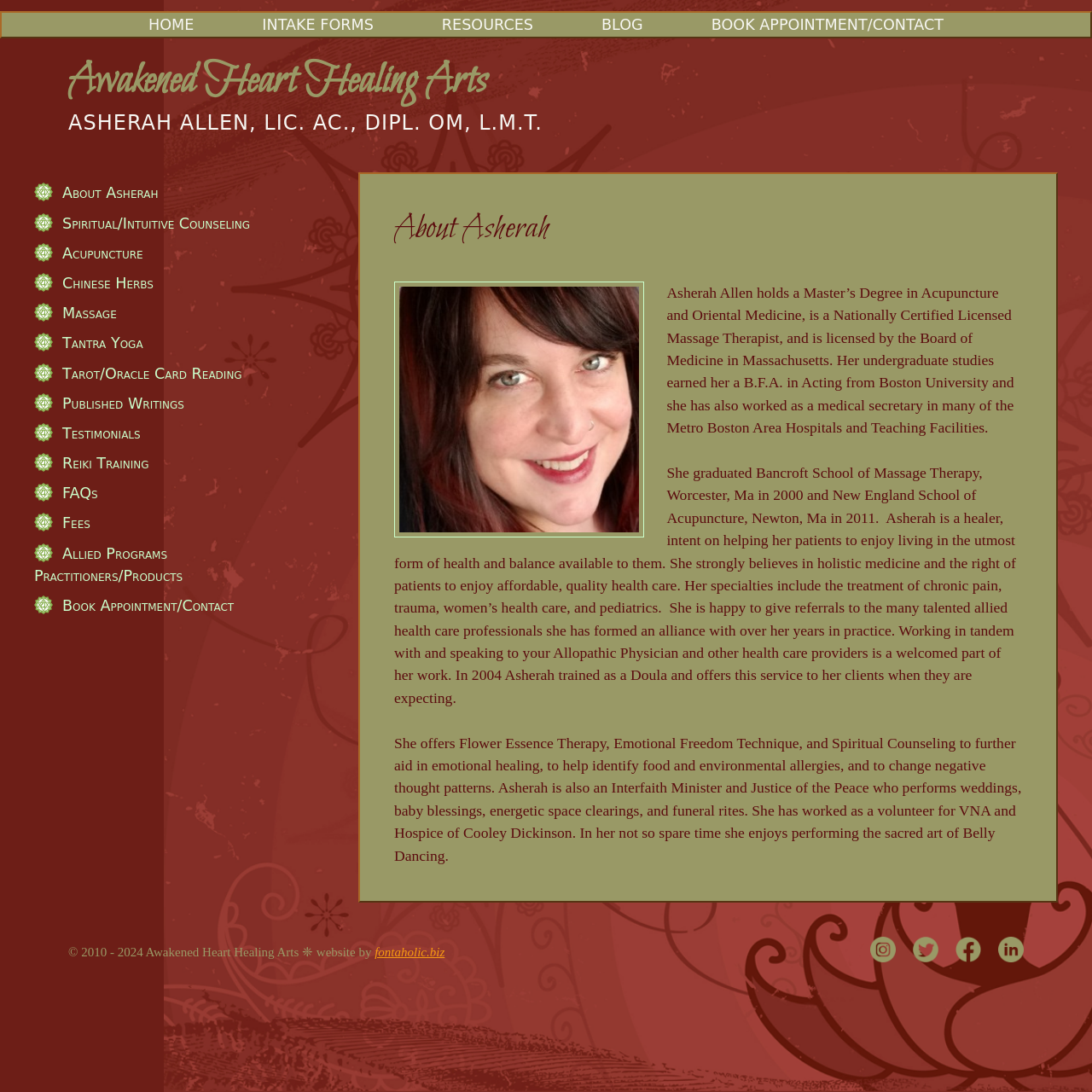Please specify the bounding box coordinates for the clickable region that will help you carry out the instruction: "Read about Asherah Allen's background".

[0.61, 0.26, 0.929, 0.399]